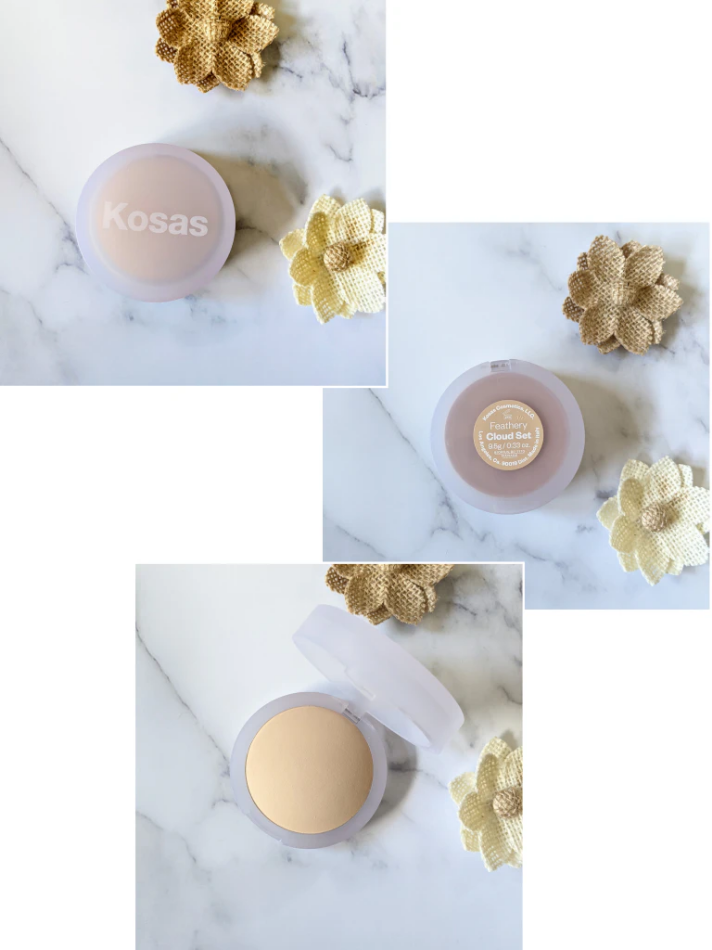Is the powder inside the compact smooth?
Provide a short answer using one word or a brief phrase based on the image.

Yes